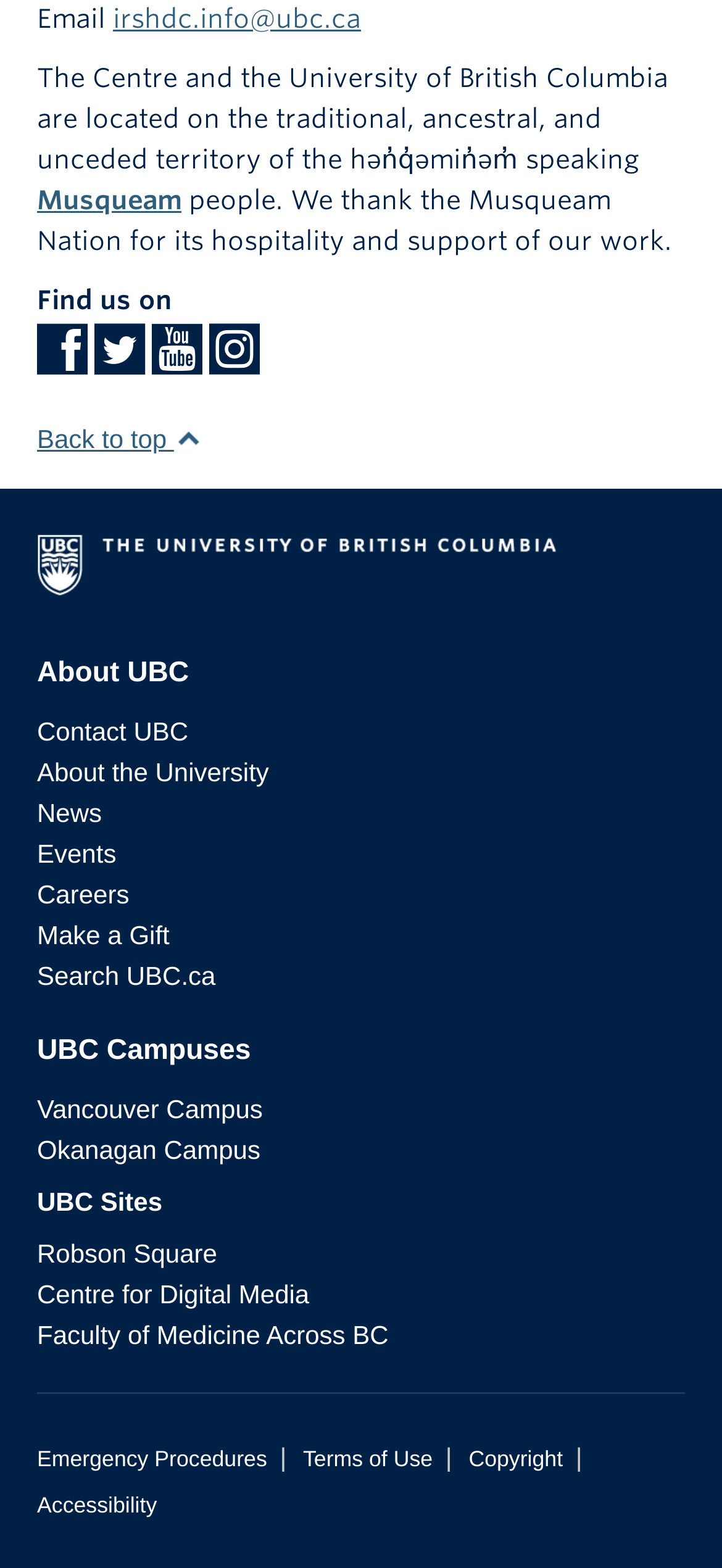Highlight the bounding box coordinates of the region I should click on to meet the following instruction: "Click the Facebook link".

[0.051, 0.221, 0.121, 0.24]